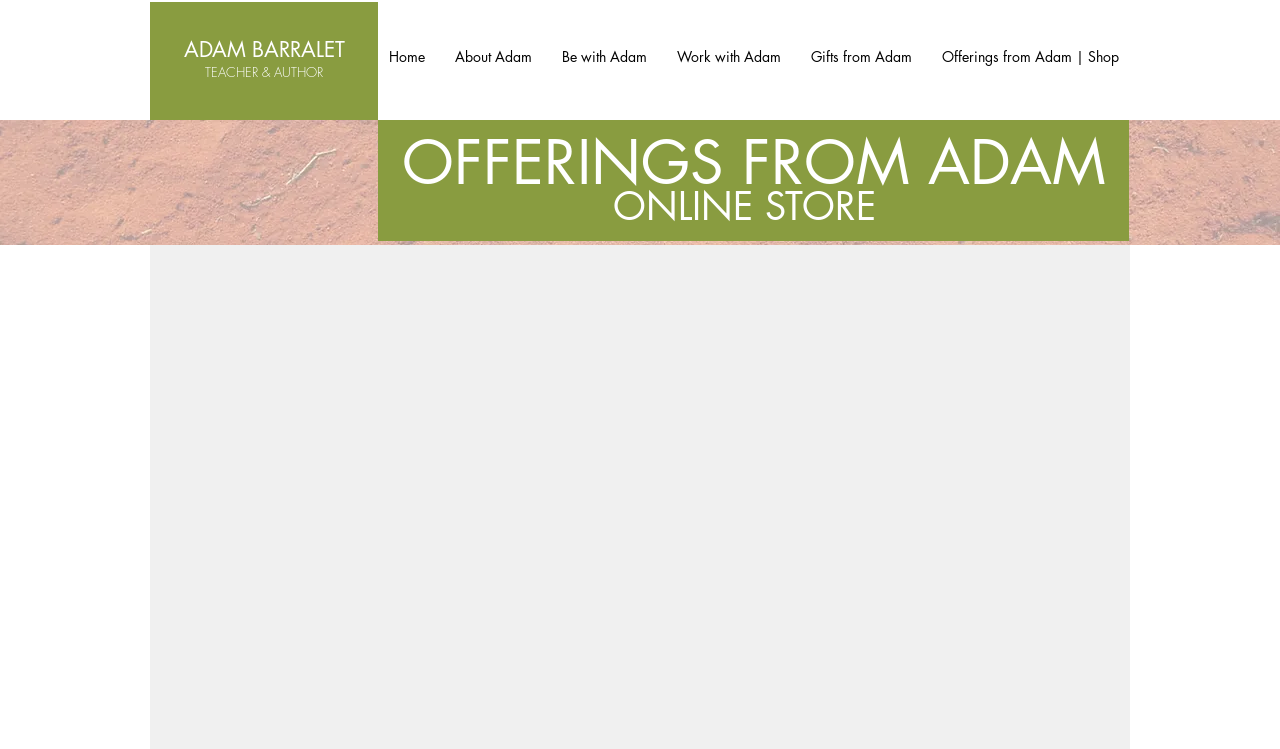What is the main category of items in the online store?
By examining the image, provide a one-word or phrase answer.

Offerings from Adam